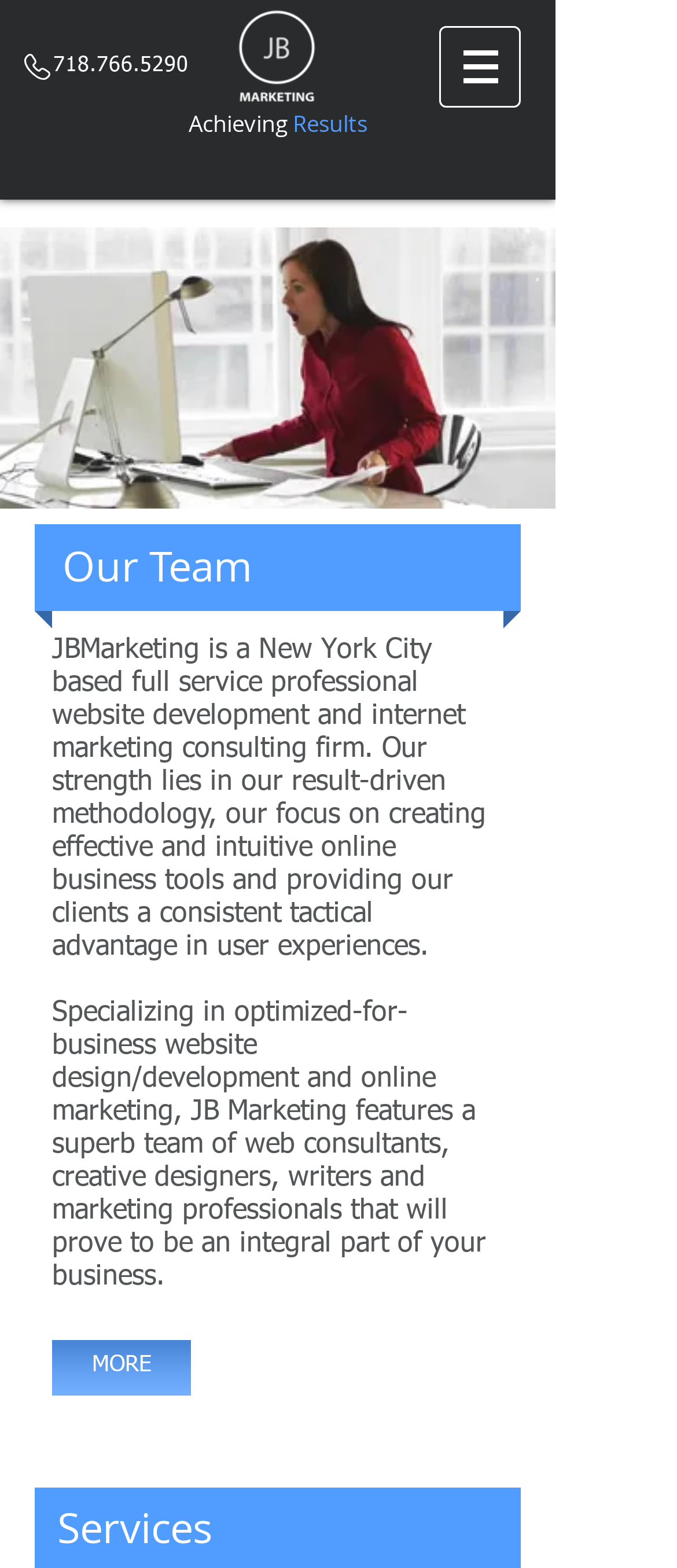Determine the bounding box of the UI component based on this description: "MORE". The bounding box coordinates should be four float values between 0 and 1, i.e., [left, top, right, bottom].

[0.077, 0.854, 0.282, 0.89]